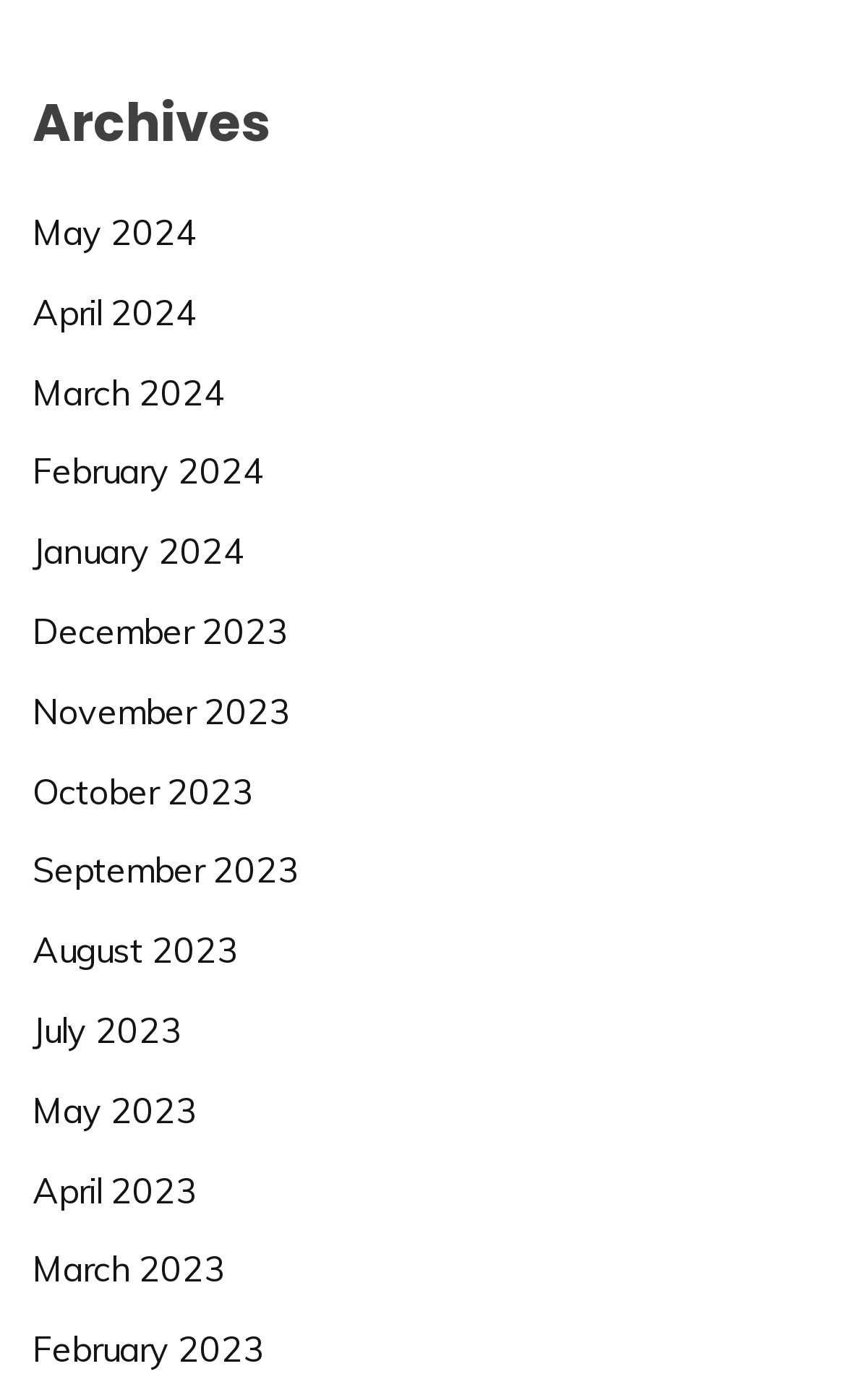Refer to the image and provide an in-depth answer to the question:
How many months are listed?

I counted the number of links on the webpage, each representing a month, and found 12 links, one for each month from May 2024 to May 2023.